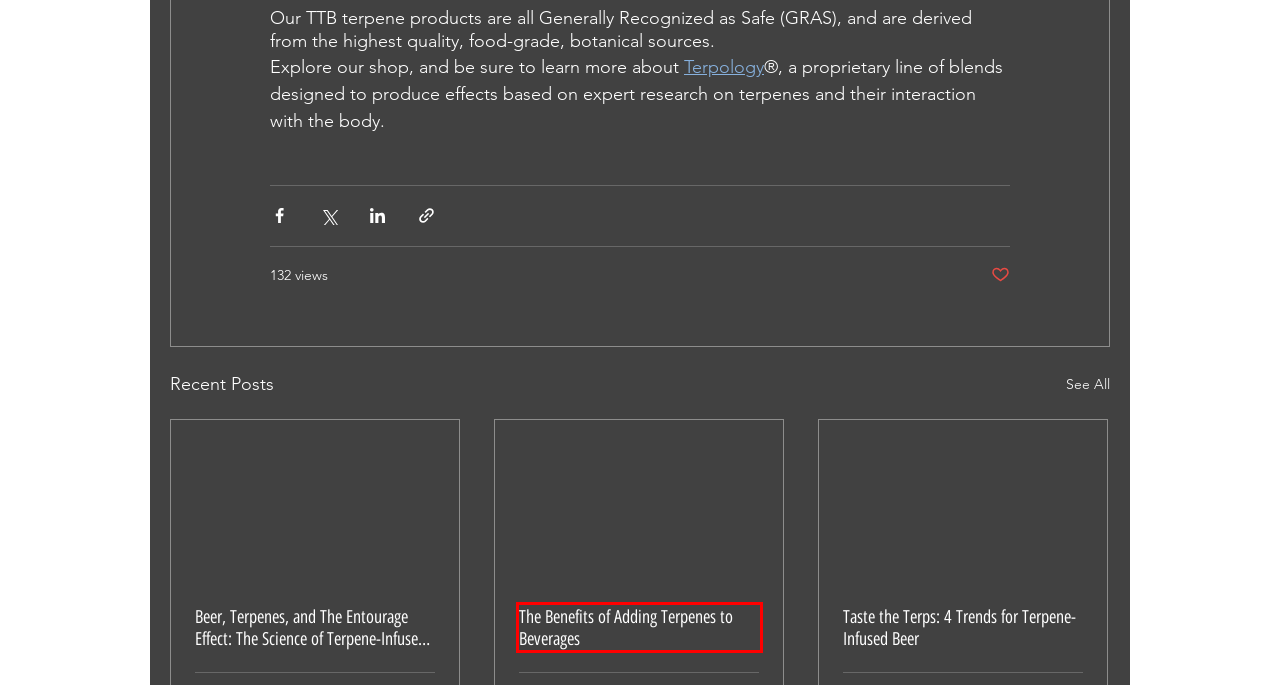You are provided with a screenshot of a webpage highlighting a UI element with a red bounding box. Choose the most suitable webpage description that matches the new page after clicking the element in the bounding box. Here are the candidates:
A. The Benefits of Adding Terpenes to Beverages
B. Intrepid Brewing | Terpenes For Beer
C. About Us | Intrepid Brewing
D. Beer, Terpenes & The Entourage Effect | Intrepid Brewing
E. Blog | Intrepid Brewing
F. Hop Extracts for Dry Hopping | Hoppy Flavor without the Bitterness
G. Taste the Terps: 4 Trends for Terpene-Infused Beer
H. Shop Terpenes | Intrepid Brewing

A